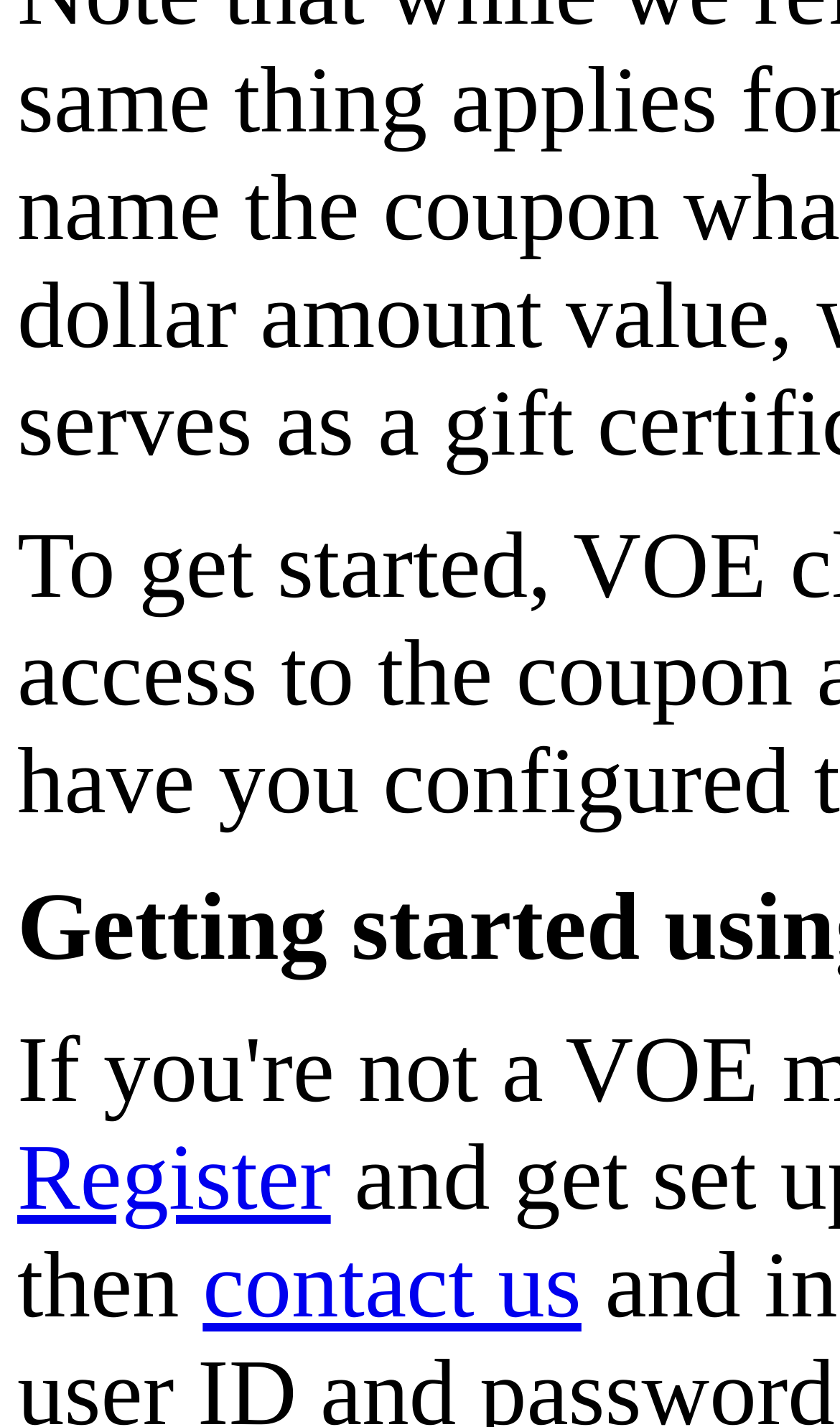Bounding box coordinates are to be given in the format (top-left x, top-left y, bottom-right x, bottom-right y). All values must be floating point numbers between 0 and 1. Provide the bounding box coordinate for the UI element described as: contact us

[0.241, 0.865, 0.692, 0.938]